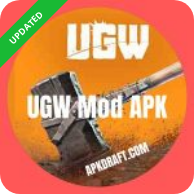Offer a detailed narrative of what is shown in the image.

The image features the logo for the "UGW Mod APK," prominently displayed against a vibrant orange background. The design includes a striking hammer, symbolizing power and impact, which is central to the theme of the mod. At the top left corner of the image, there is a green banner labeled “UPDATED,” indicating that this version has recent enhancements or features. Below the hammer, the text "UGW Mod APK" is boldly presented, establishing the app's identity, while the website URL "apkdraft.com" is subtly included at the bottom for source reference. This visual communicates the essence of the app effectively, appealing to users interested in gaming modifications.